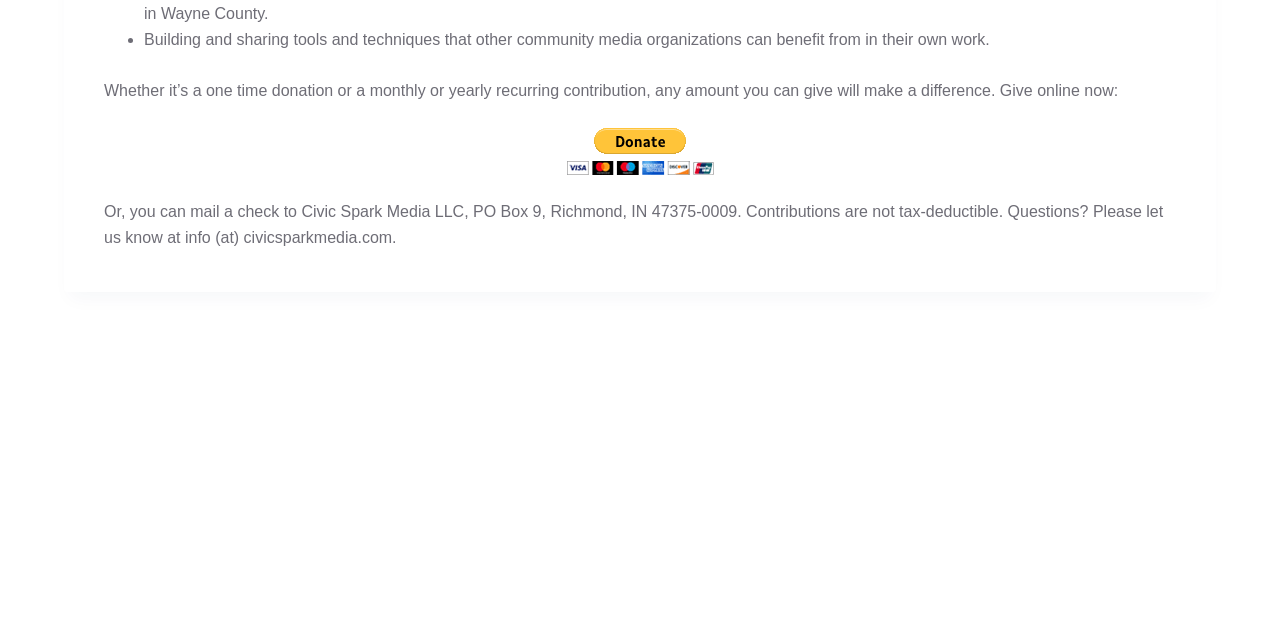For the element described, predict the bounding box coordinates as (top-left x, top-left y, bottom-right x, bottom-right y). All values should be between 0 and 1. Element description: Privacy Policy

[0.506, 0.932, 0.579, 0.959]